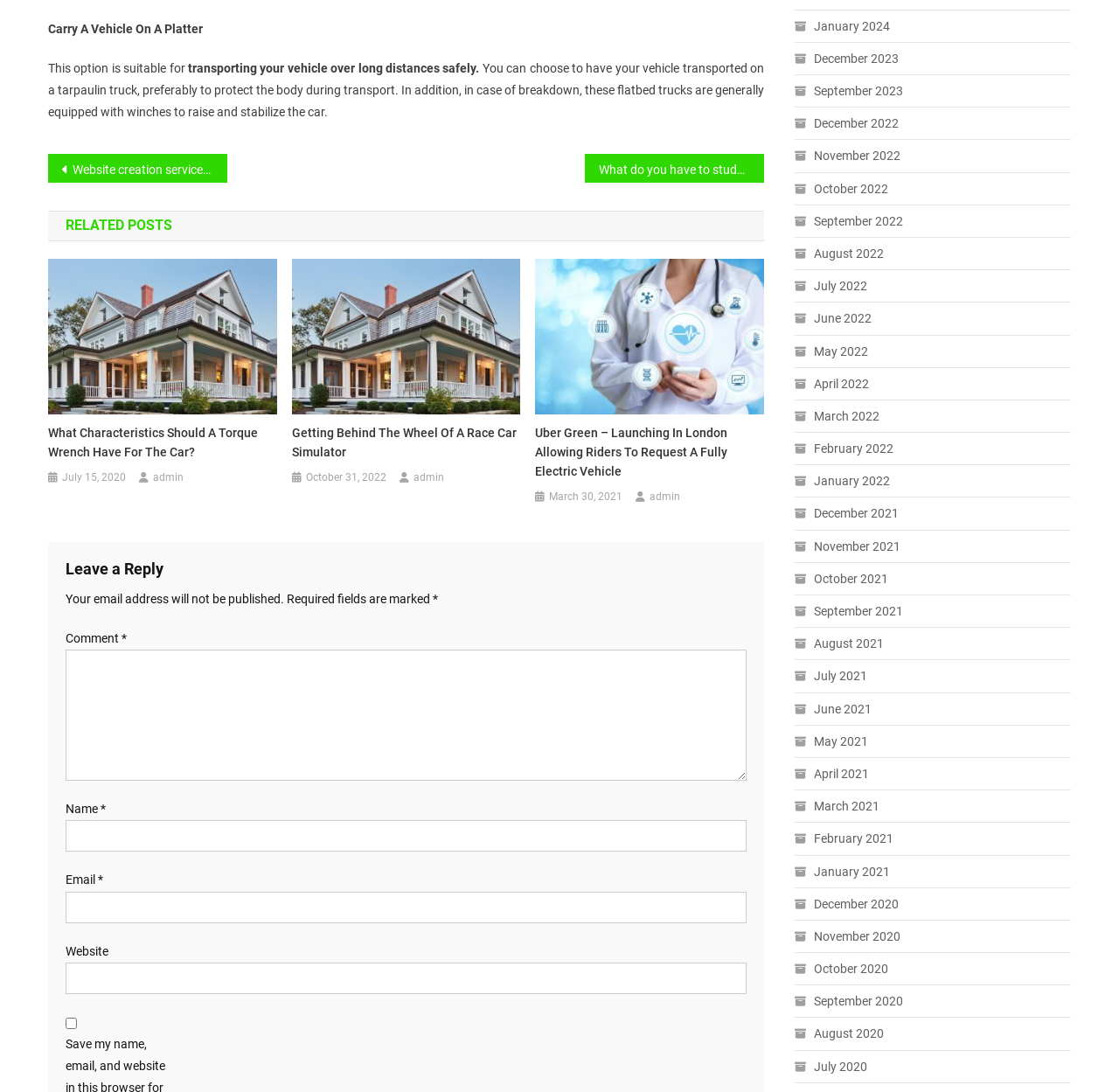Refer to the image and provide an in-depth answer to the question:
What is the purpose of the winches in flatbed trucks?

According to the text, in case of breakdown, flatbed trucks are equipped with winches to raise and stabilize the car, which suggests that the purpose of the winches is to assist in recovering or transporting vehicles.